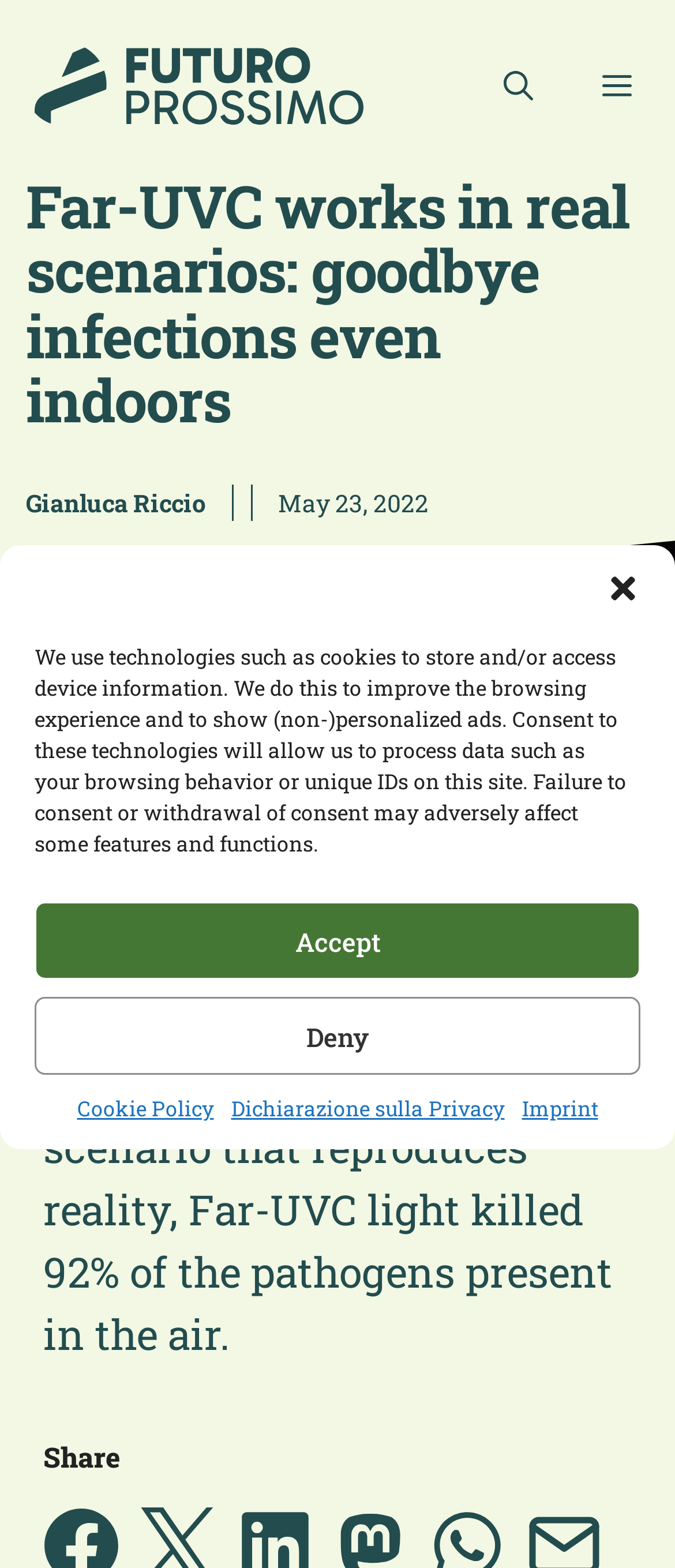What is the date of the article?
Provide a one-word or short-phrase answer based on the image.

May 23, 2022